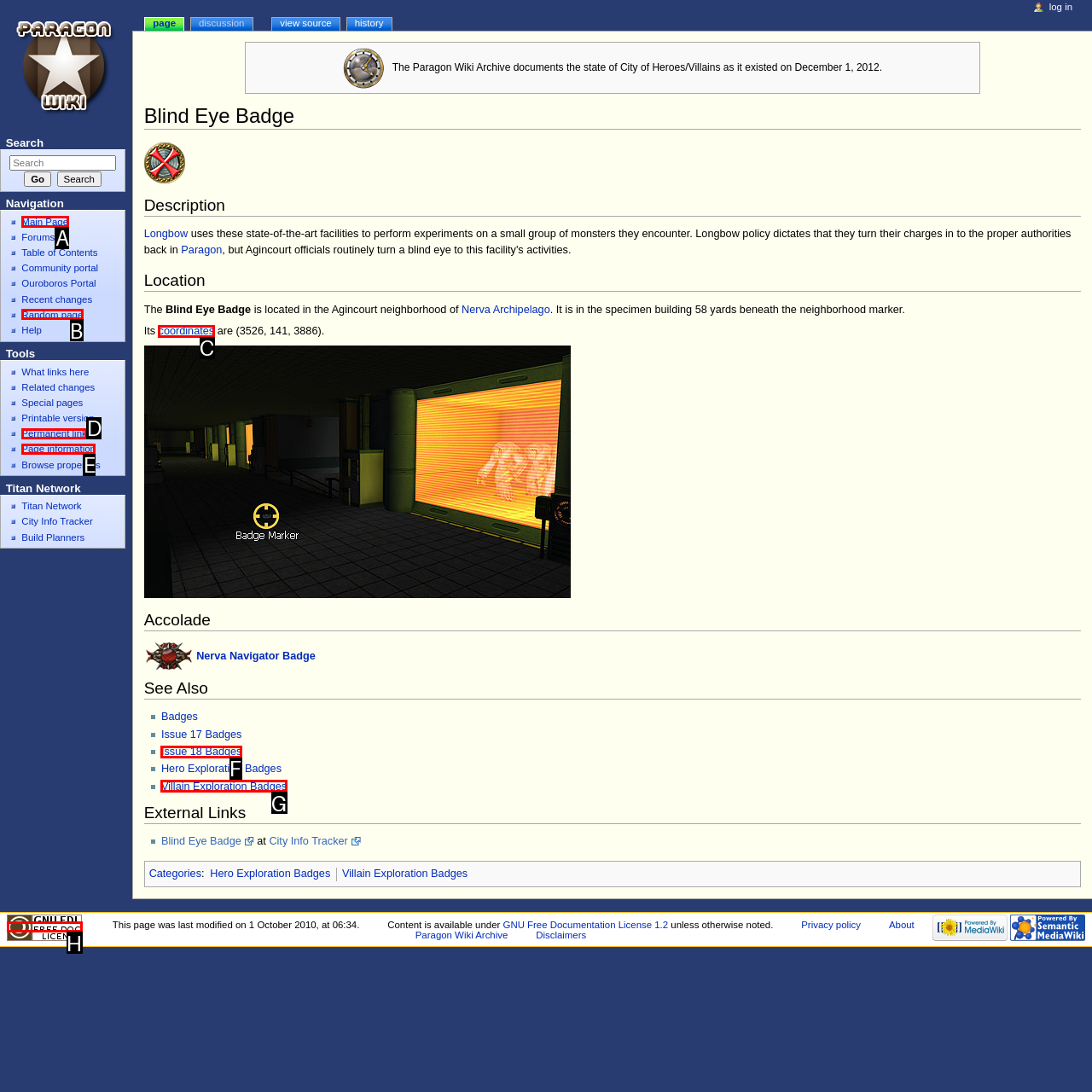Identify the correct HTML element to click to accomplish this task: Go to the main page
Respond with the letter corresponding to the correct choice.

A